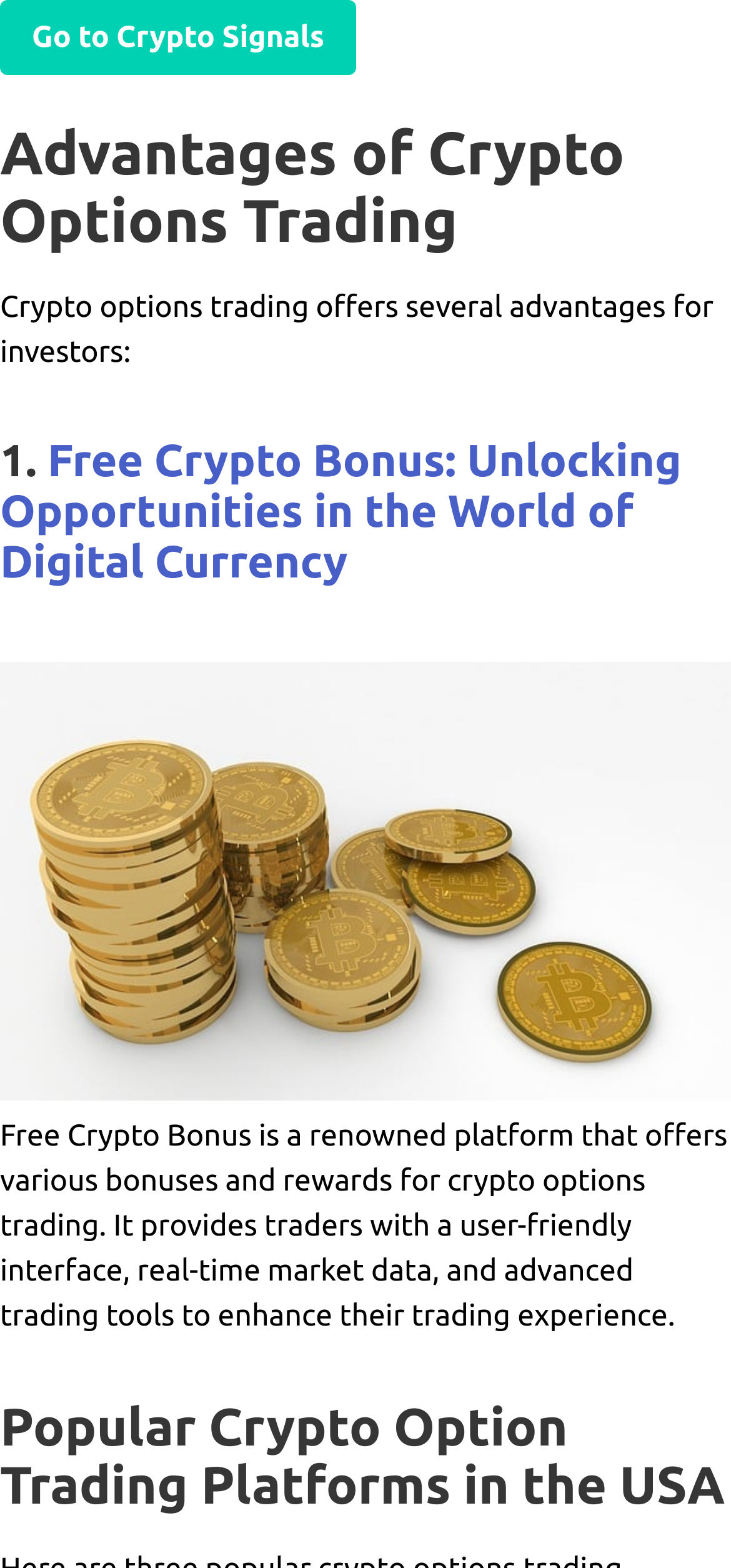Given the description "Go to Crypto Signals", provide the bounding box coordinates of the corresponding UI element.

[0.0, 0.0, 0.487, 0.048]